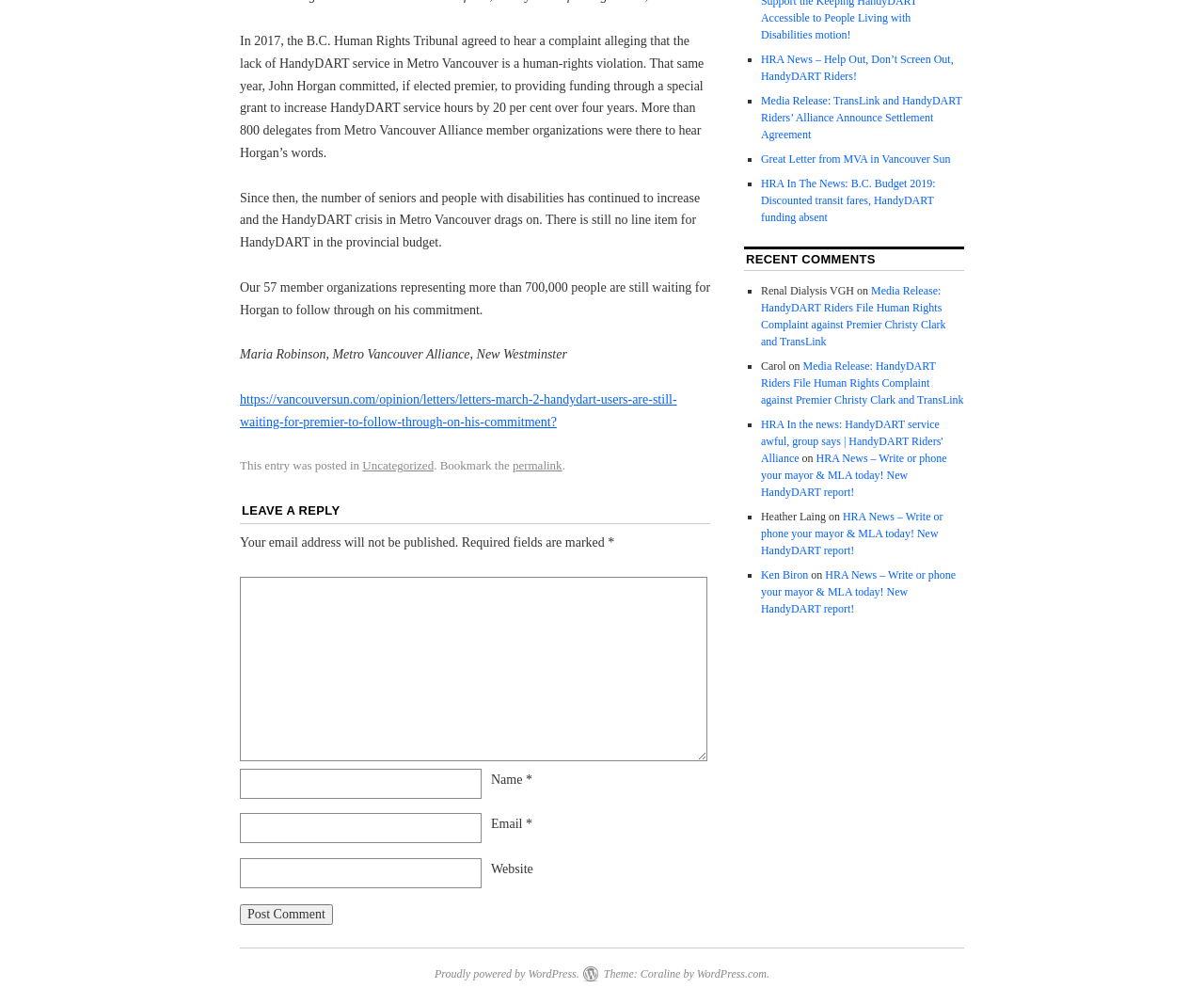Identify the bounding box coordinates for the UI element described as: "parent_node: Website name="url"".

[0.199, 0.855, 0.4, 0.885]